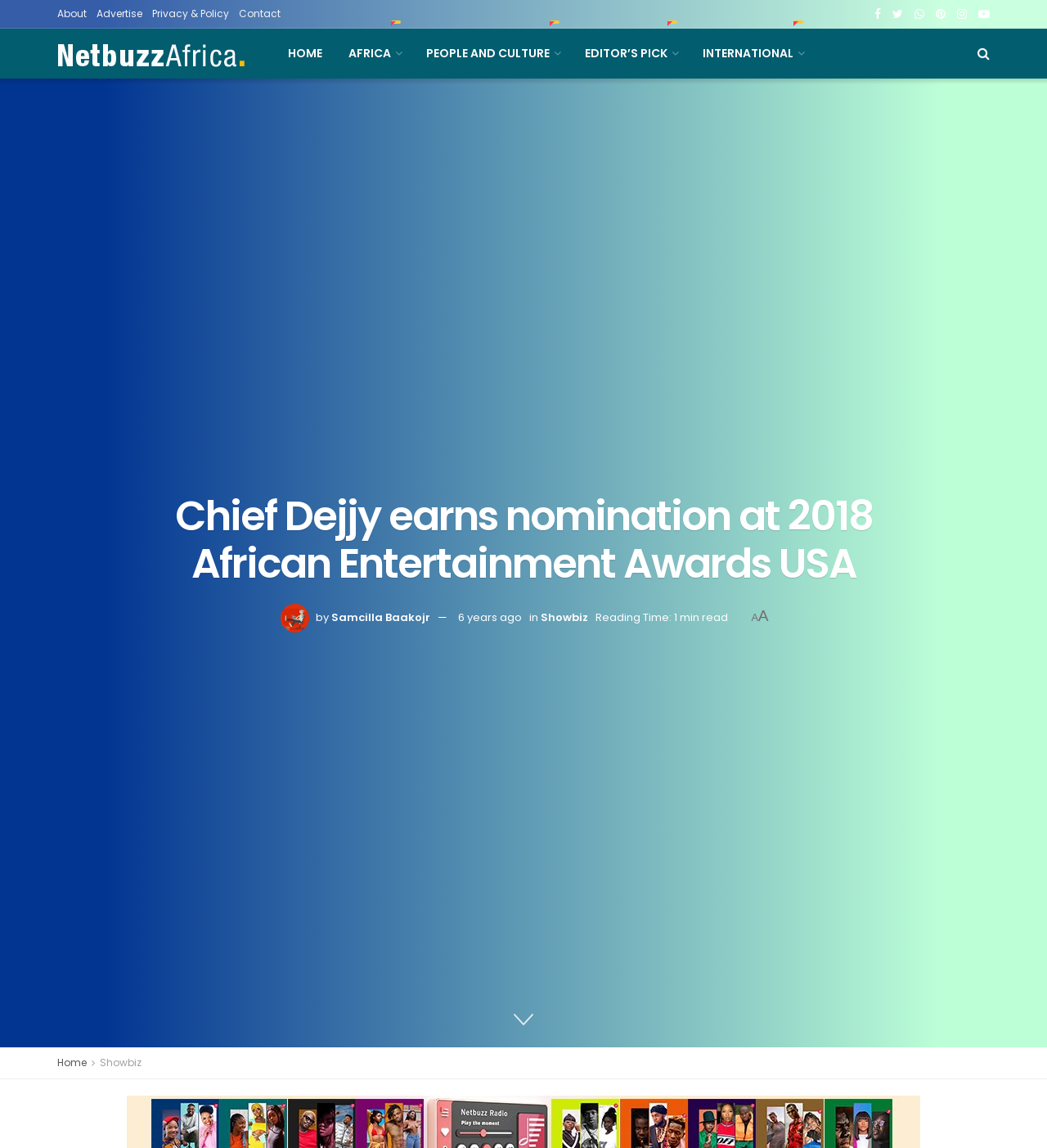What is the category of the article?
Please look at the screenshot and answer in one word or a short phrase.

Showbiz